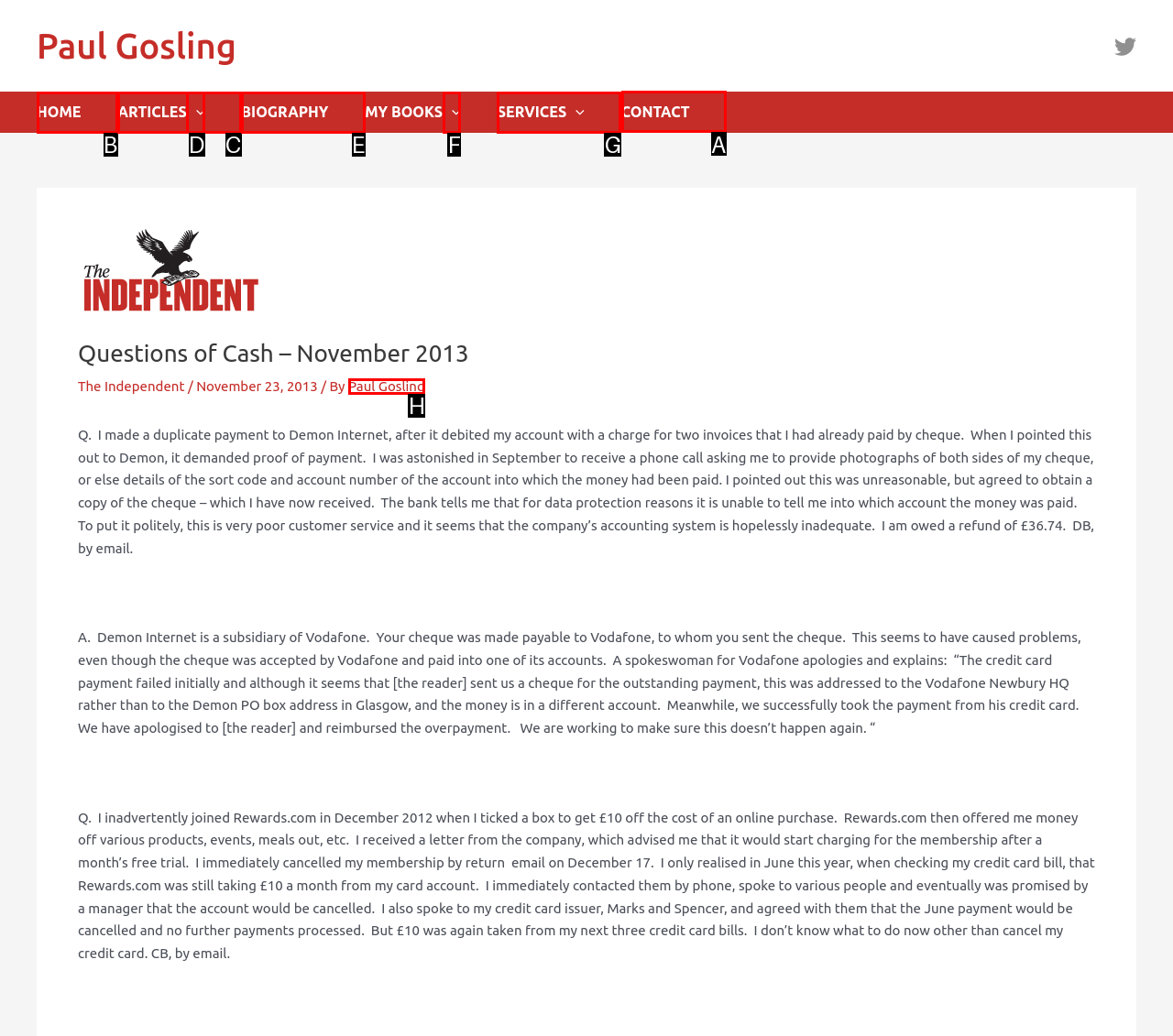For the instruction: Click on the 'CONTACT' link, determine the appropriate UI element to click from the given options. Respond with the letter corresponding to the correct choice.

A